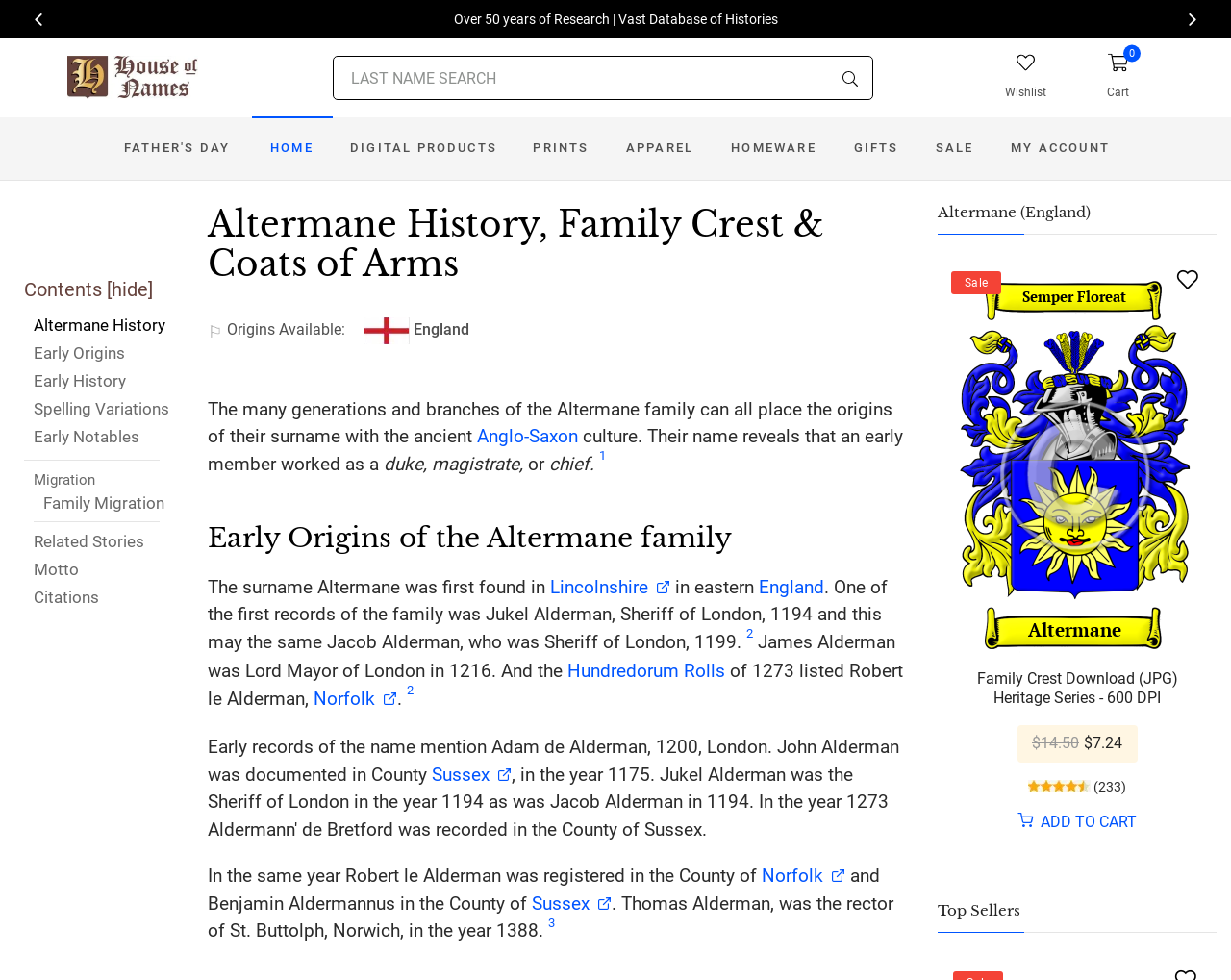Locate the bounding box coordinates of the element to click to perform the following action: 'Add to cart'. The coordinates should be given as four float values between 0 and 1, in the form of [left, top, right, bottom].

[0.827, 0.829, 0.923, 0.848]